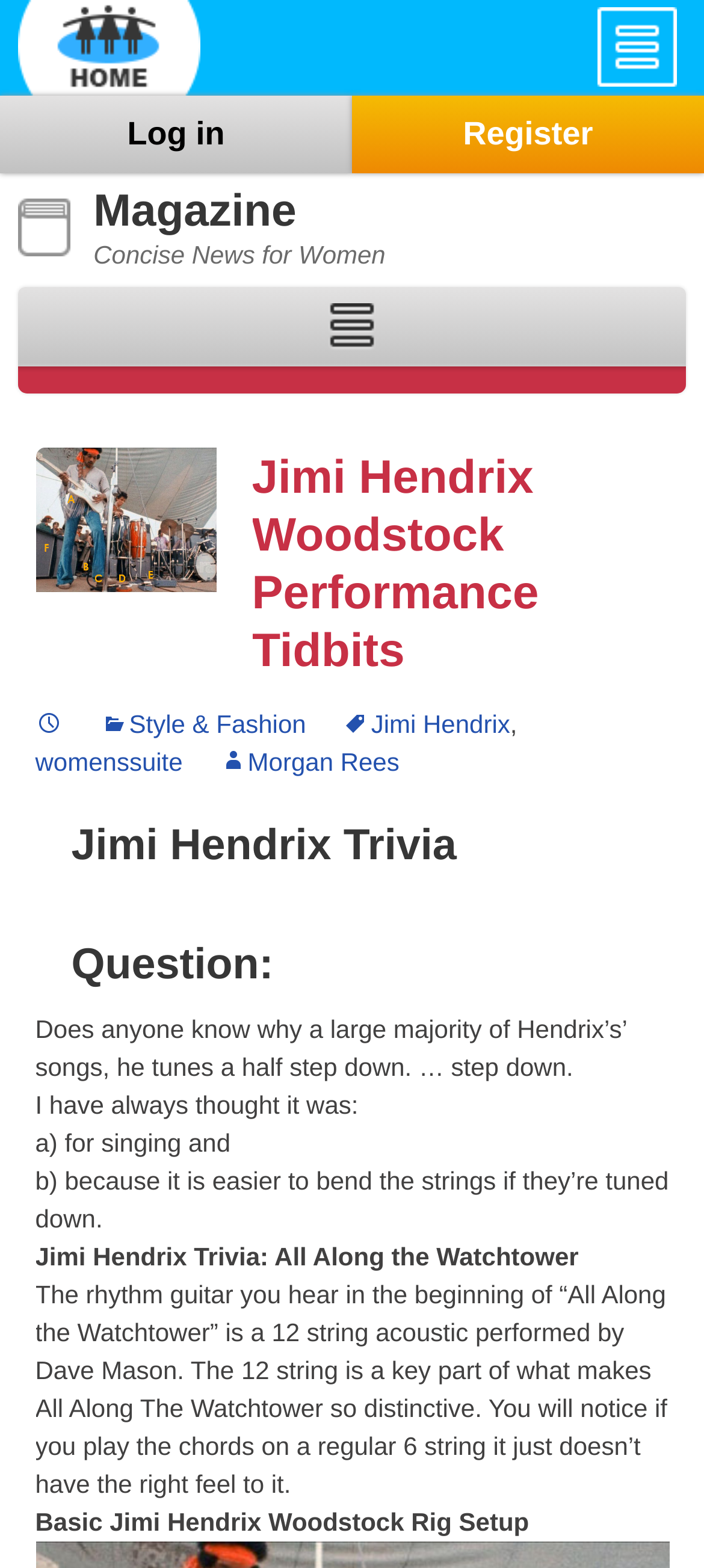Answer the question below with a single word or a brief phrase: 
What is the name of the magazine mentioned?

Magazine Concise News for Women